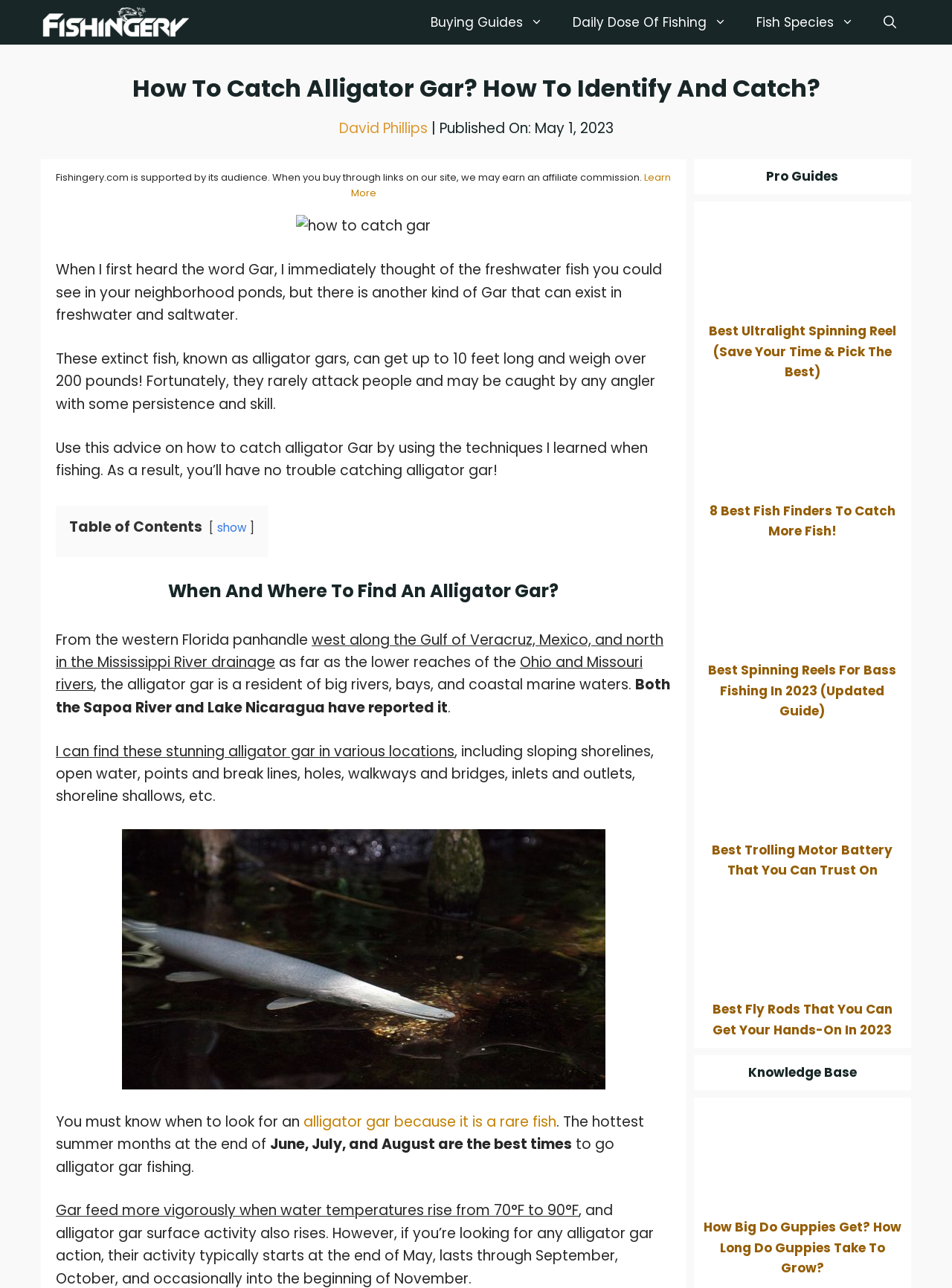Please give the bounding box coordinates of the area that should be clicked to fulfill the following instruction: "Learn more about affiliate commission". The coordinates should be in the format of four float numbers from 0 to 1, i.e., [left, top, right, bottom].

[0.369, 0.132, 0.705, 0.155]